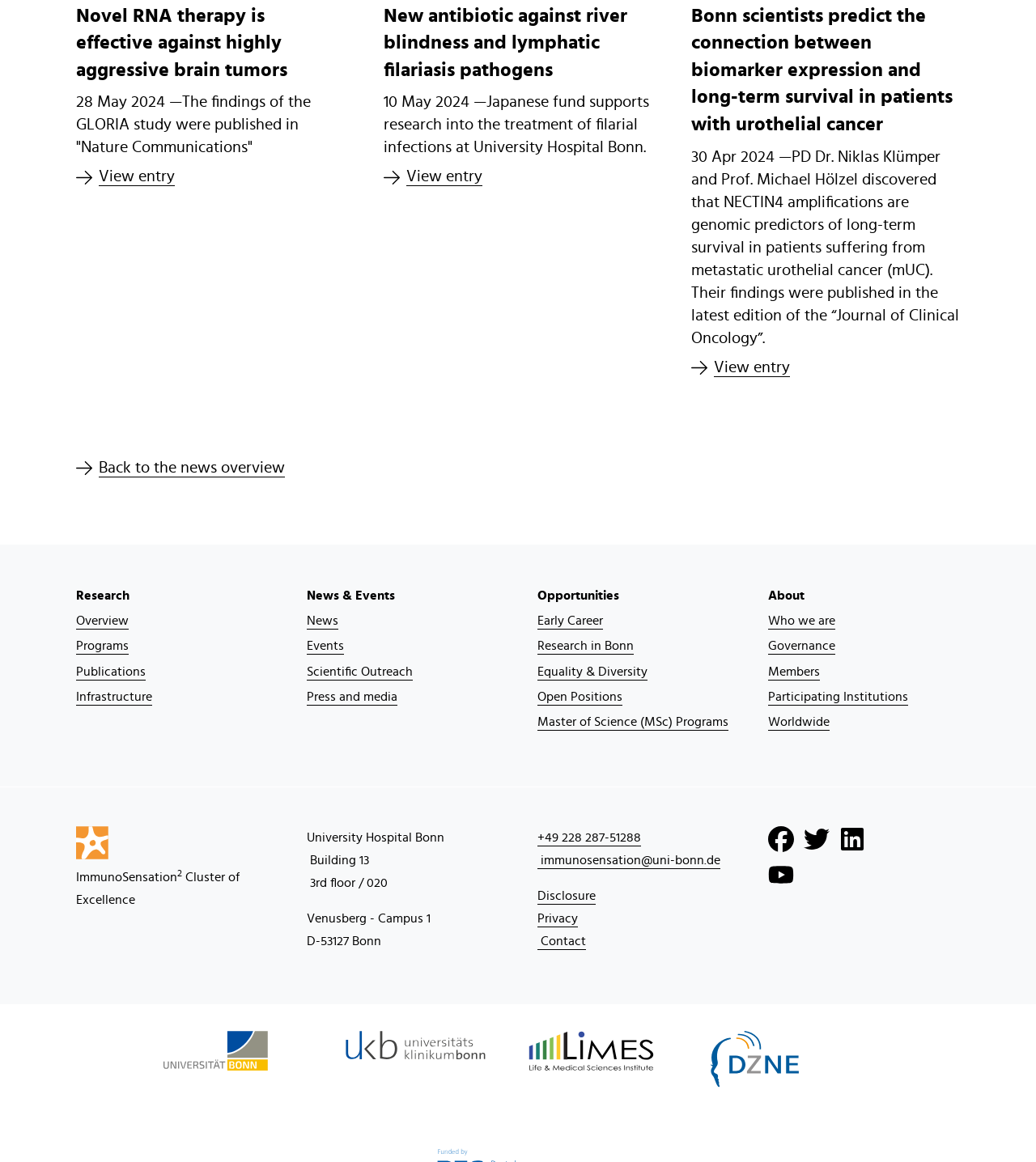From the webpage screenshot, predict the bounding box of the UI element that matches this description: "Master of Science (MSc) Programs".

[0.519, 0.61, 0.704, 0.632]